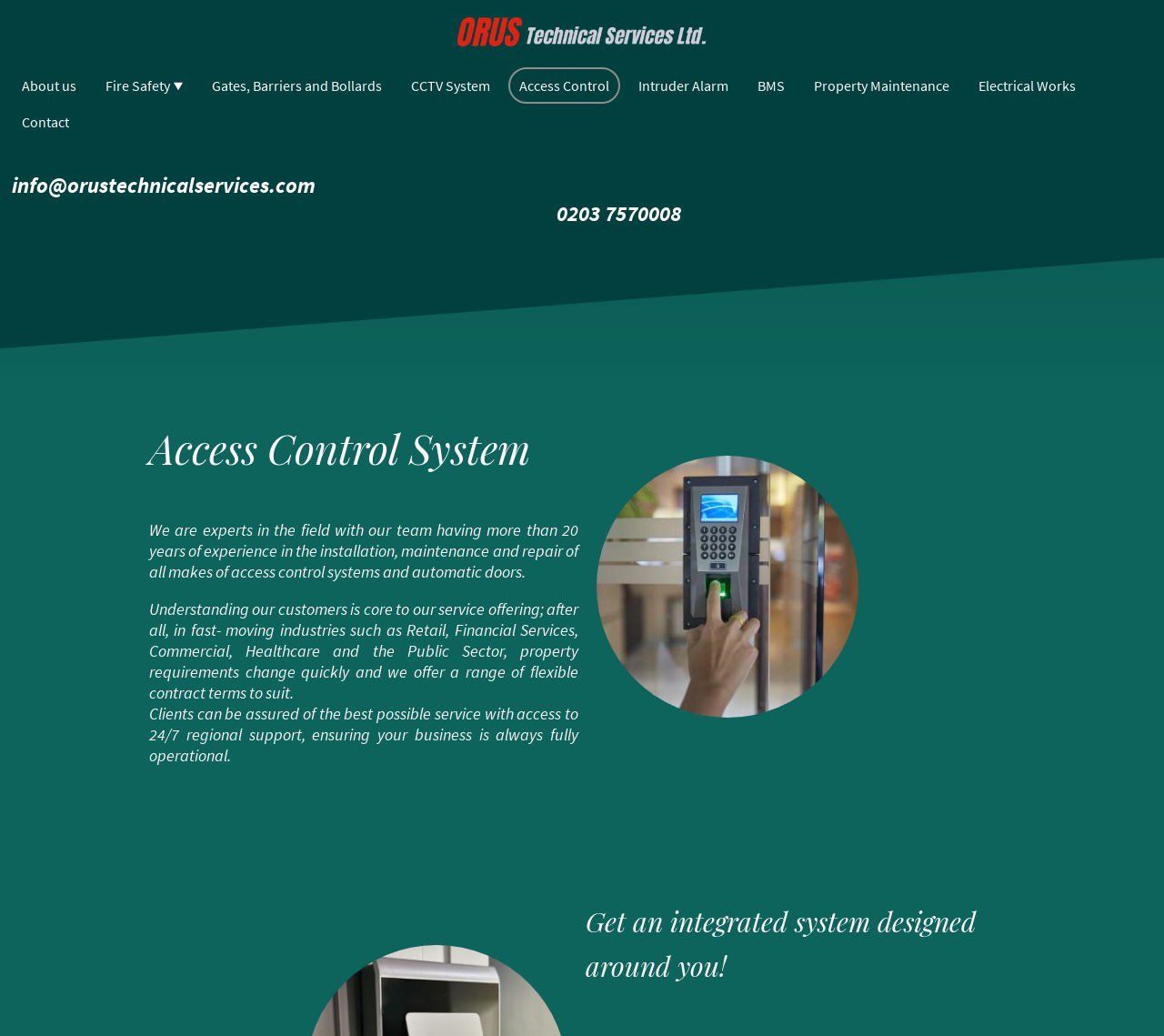Reply to the question with a brief word or phrase: What is the company's email address?

info@orustechnicalservices.com